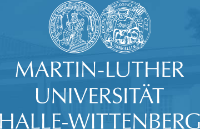What is the purpose of the two circular emblems?
Answer the question with a detailed and thorough explanation.

According to the caption, the two circular emblems represent the university's heritage and are part of the institution's branding, symbolizing its dedication to academic excellence.